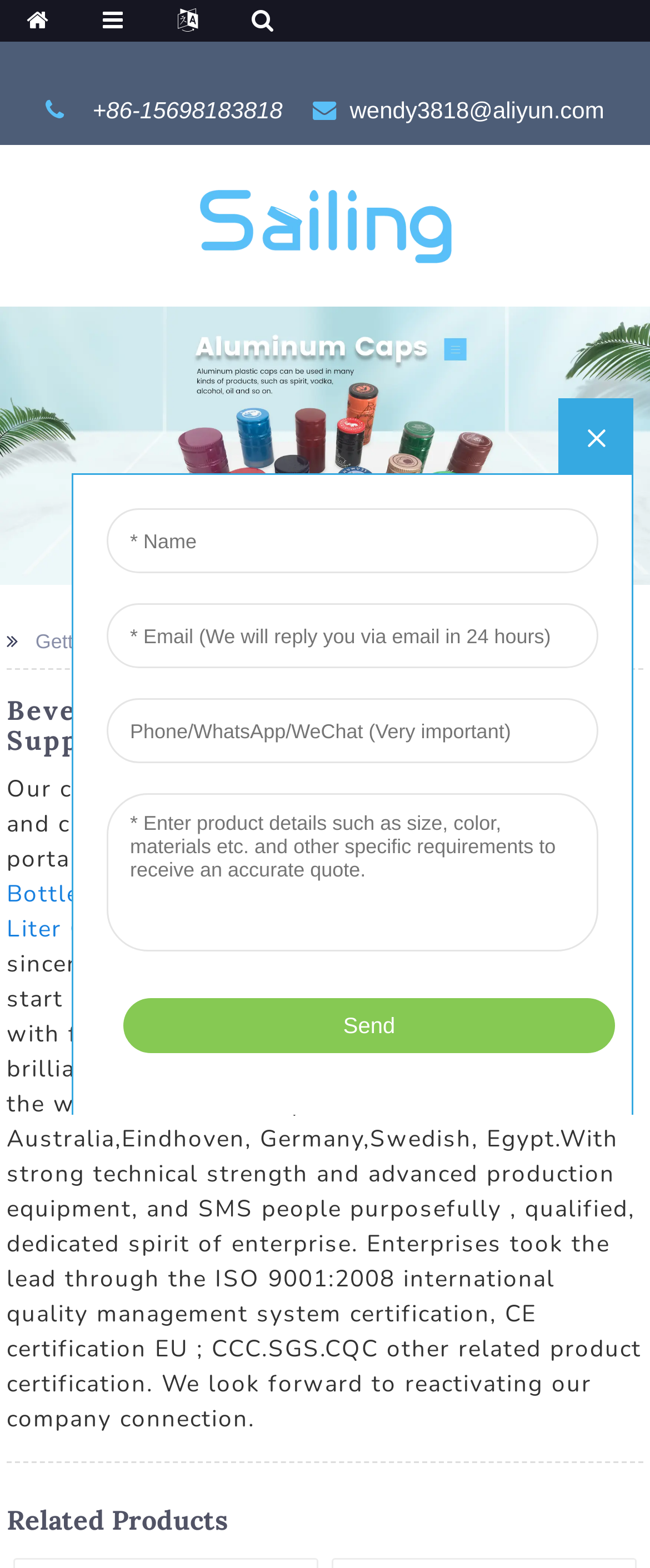Identify and provide the main heading of the webpage.

Beverage Label - Manufacturers, Factory, Suppliers From China